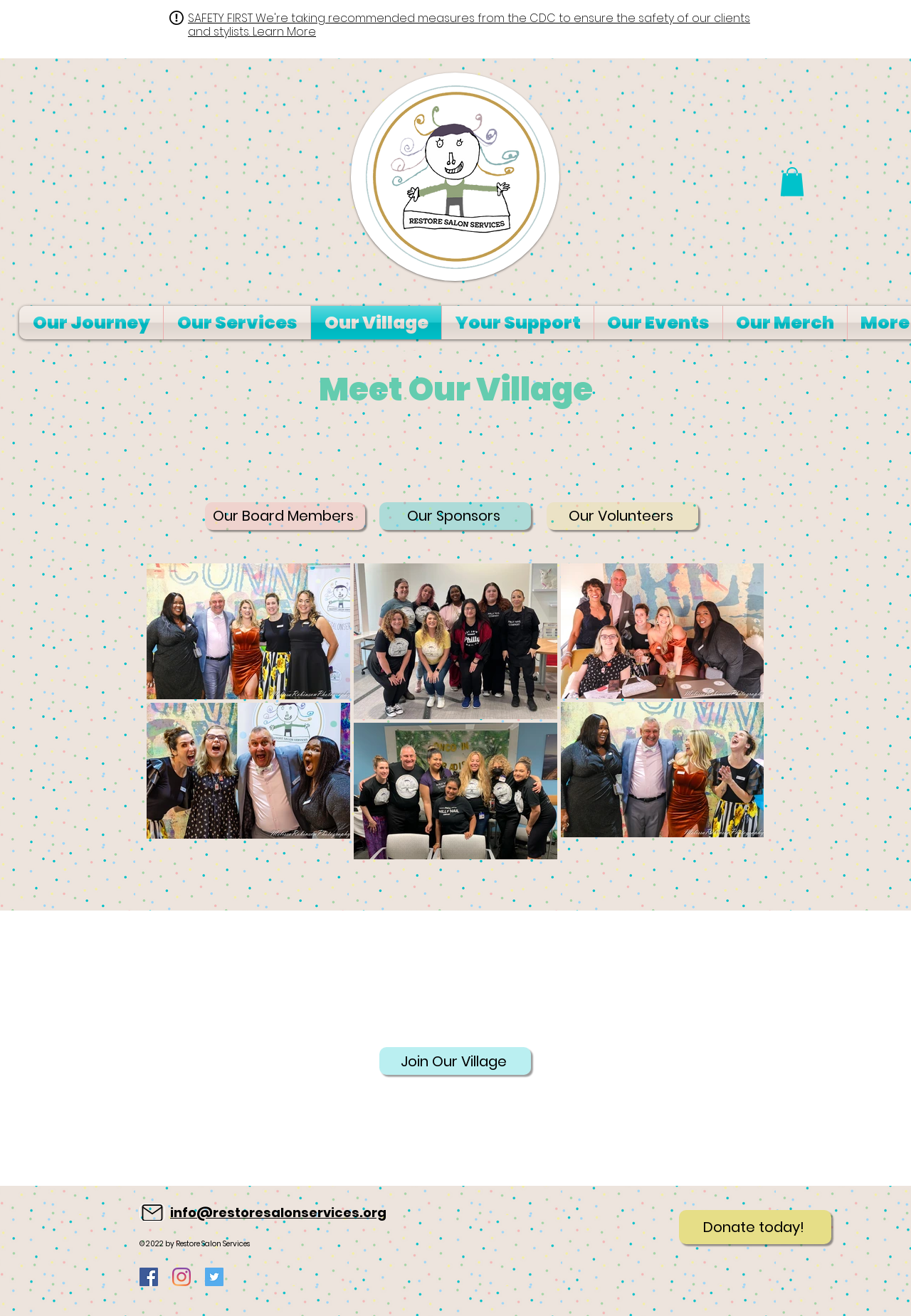Offer a detailed account of what is visible on the webpage.

The webpage is about "Our Village" and "Restore Salon Services". At the top, there is a link "SAFETY FIRST" that takes recommended measures from the CDC to ensure the safety of clients and stylists. Next to it, there is a logo image "LOGO FINAL 2.NO BACKGROUND.png". Below the logo, there are five navigation links: "Our Journey", "Our Services", "Our Village", "Your Support", and "Our Events", followed by "Our Merch" link.

On the main content area, there is a heading "Meet Our Village" and a paragraph of text that expresses gratitude to supporters. Below this, there are three links: "Our Board Members", "Our Sponsors", and "Our Volunteers". 

Further down, there are five buttons arranged in a row, followed by another row of three buttons. Below these buttons, there is a heading that announces that Restore Salon Services is always accepting new members to join their village. A paragraph of text explains how to become part of the organization and make a difference. There is a "Join Our Village" link below this text.

At the bottom of the page, there is a section with contact information, including a "Mail" link, an email address, and a copyright notice. There is also a "Donate today!" link and a social media bar with links to Facebook, Instagram, and Twitter.